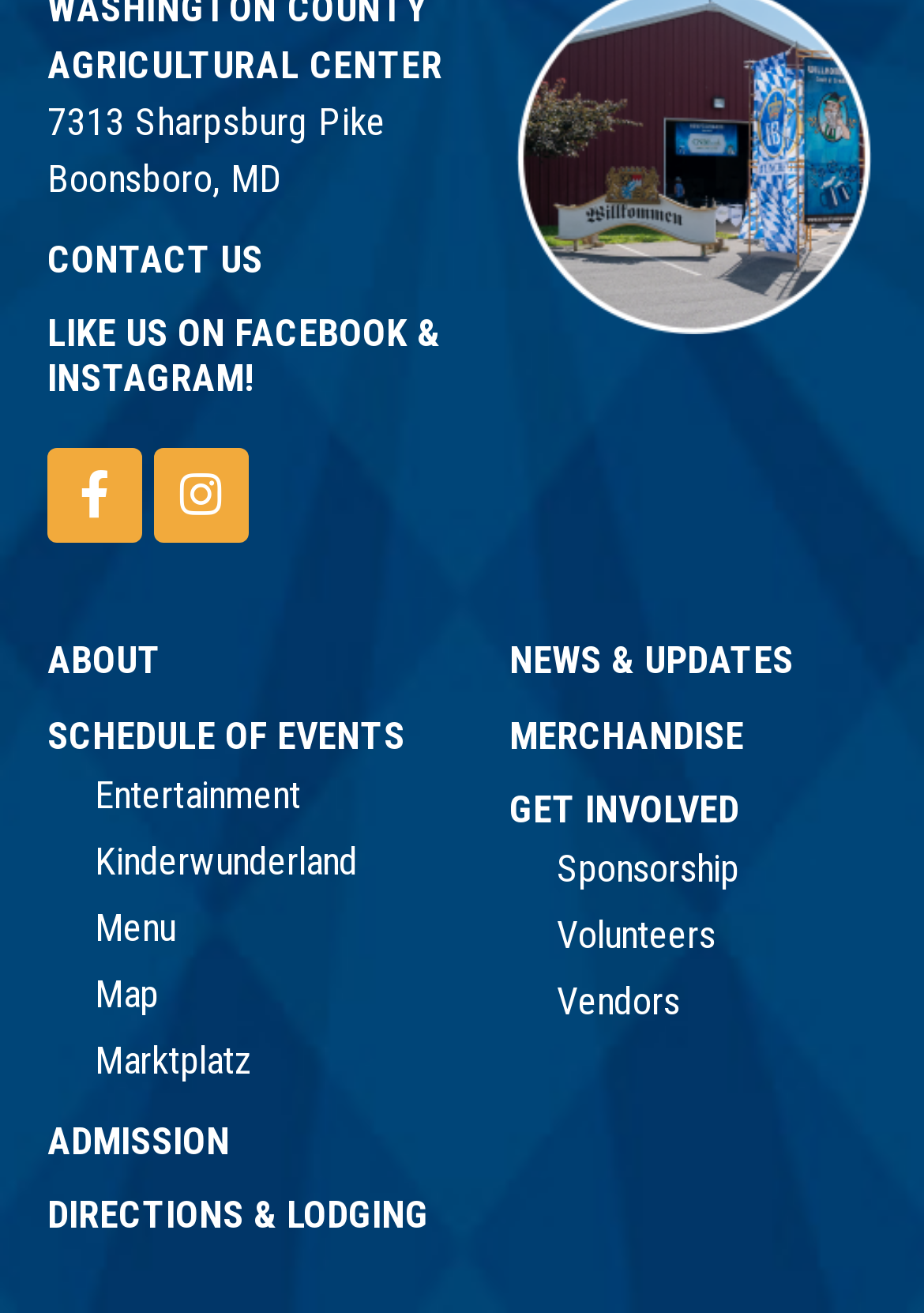Provide the bounding box for the UI element matching this description: "Directions & Lodging".

[0.051, 0.908, 0.464, 0.942]